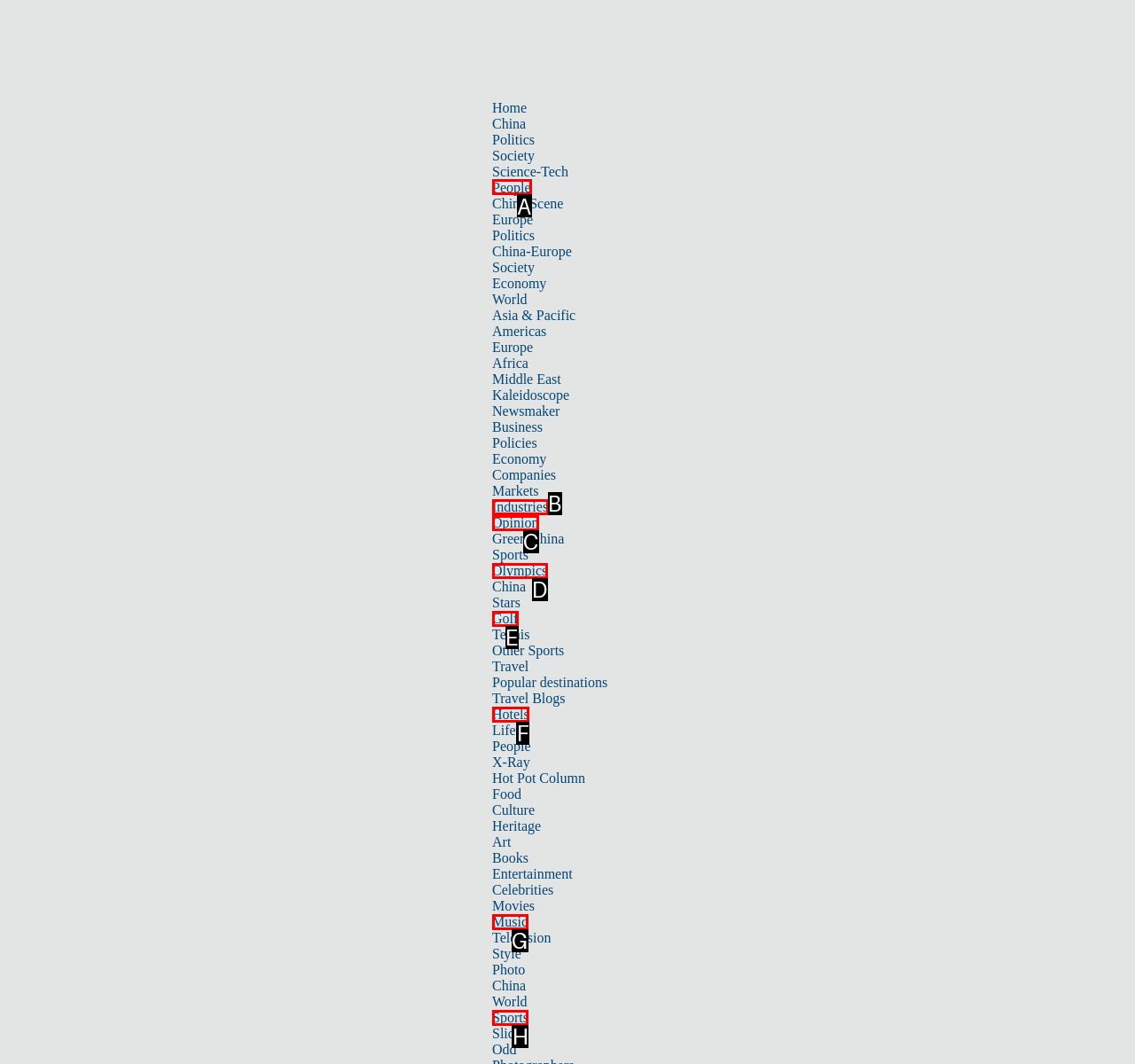Specify which element within the red bounding boxes should be clicked for this task: Read the 'People' news Respond with the letter of the correct option.

A